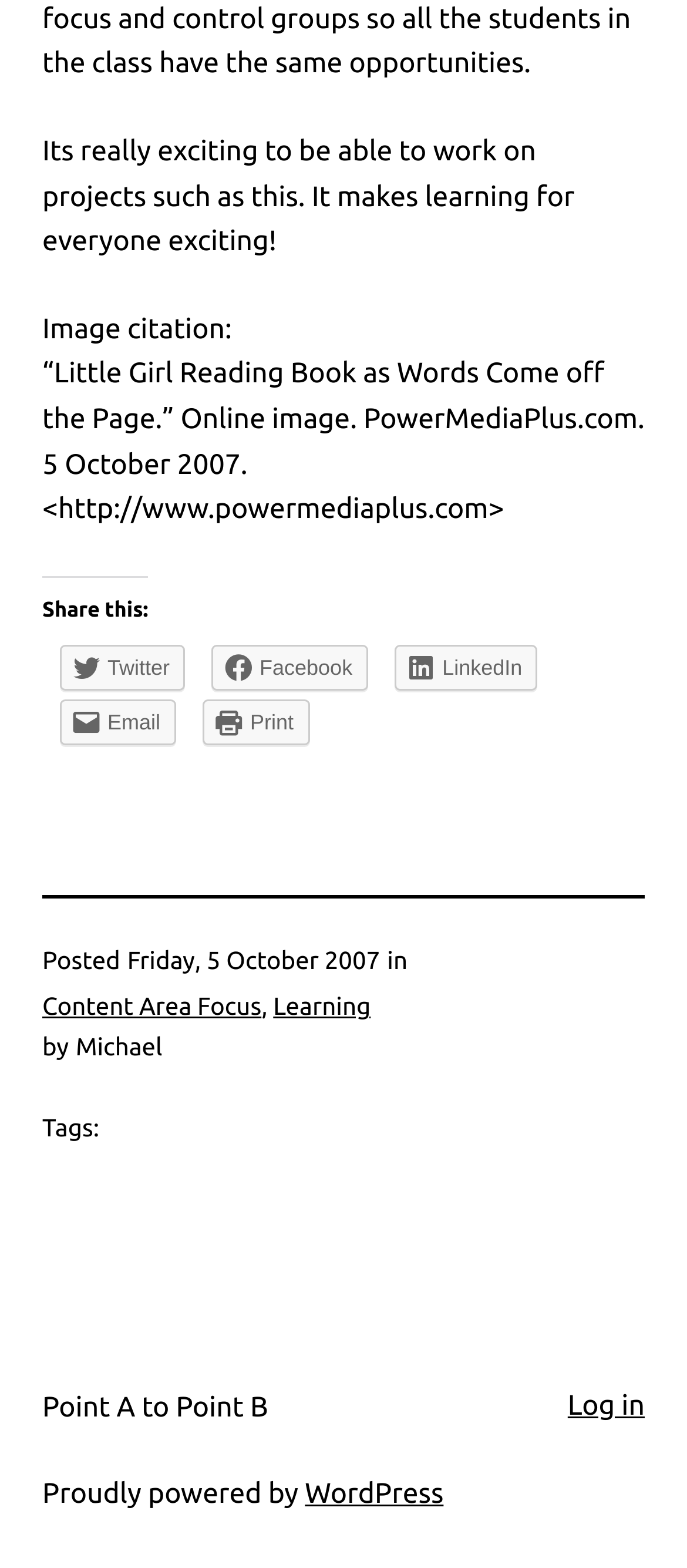Please find the bounding box coordinates of the element that needs to be clicked to perform the following instruction: "Print this page". The bounding box coordinates should be four float numbers between 0 and 1, represented as [left, top, right, bottom].

[0.295, 0.446, 0.451, 0.475]